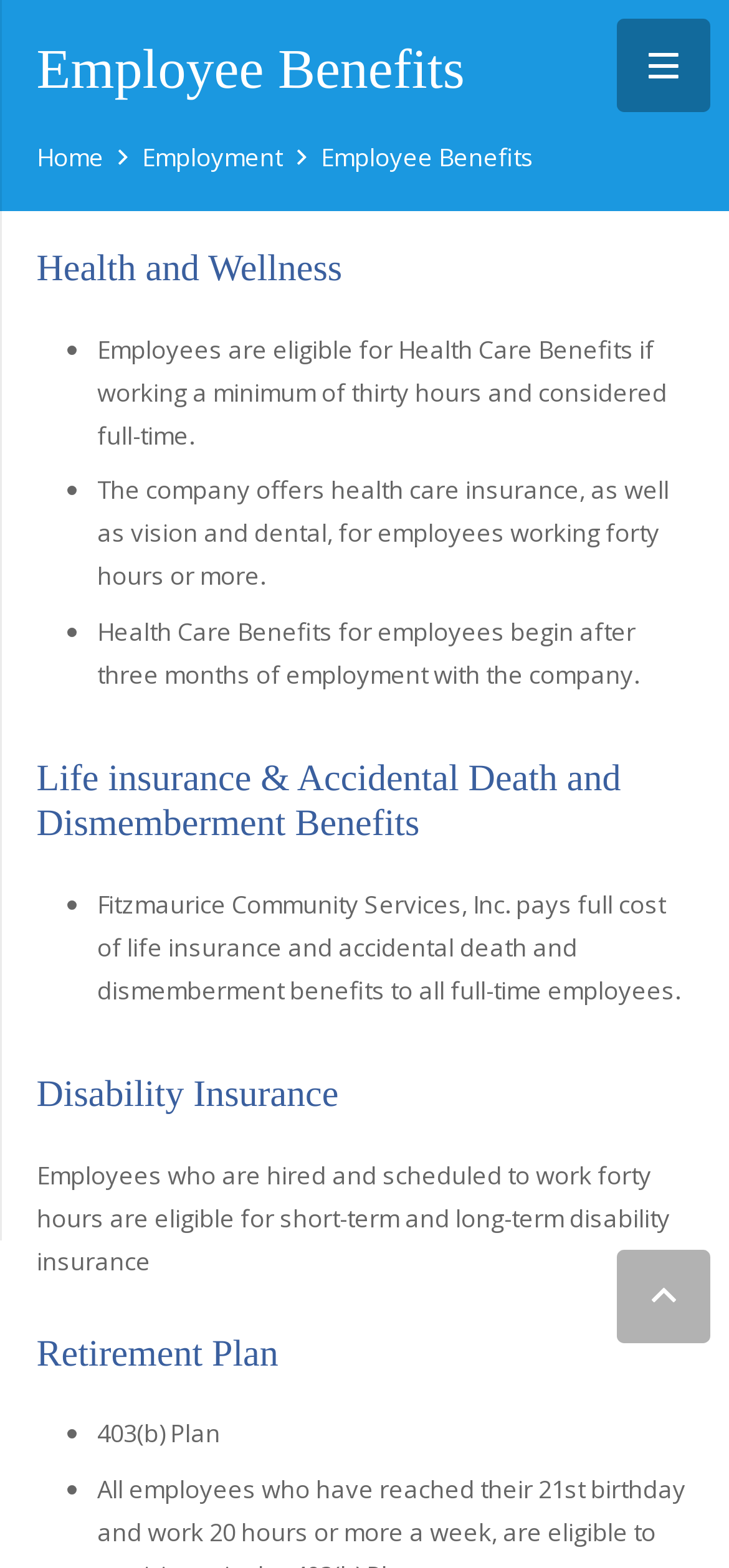What type of plan is offered for retirement?
Please provide a full and detailed response to the question.

The webpage mentions that a 403(b) Plan is offered for retirement, as stated in the StaticText element with the text '403(b) Plan' under the heading 'Retirement Plan'.